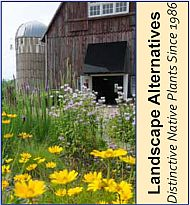Provide a comprehensive description of the image.

The image showcases a vibrant garden filled with yellow flowers, set against a rustic backdrop featuring a classic red barn and a silos in the background. The flowers create a lively foreground that enhances the natural beauty of the landscape, emphasizing a connection to nature. Accompanying the visual is the text "Landscape Alternatives," underscoring the theme of distinct native plants since 1986. This imagery reflects a dedication to ecological landscaping and the promotion of native flora, promoting sustainability and enhancing local biodiversity.